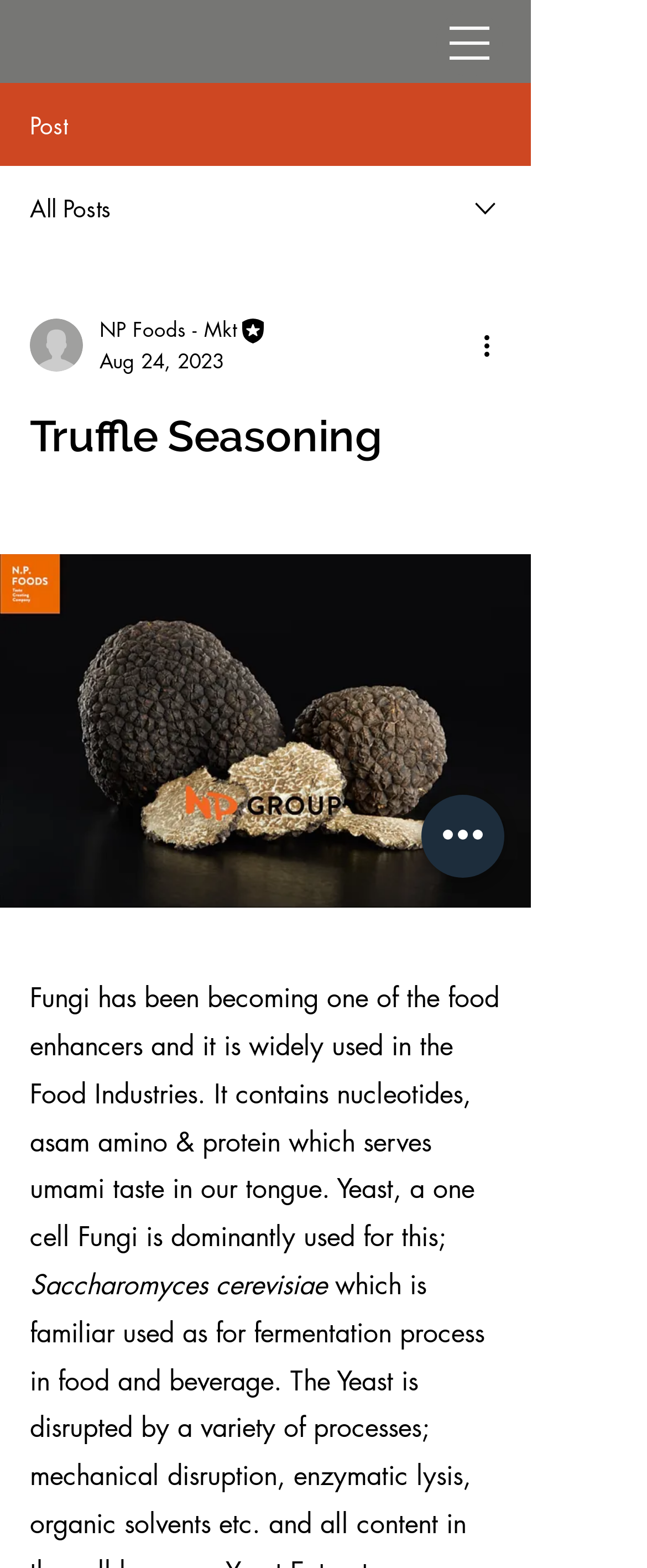What is the purpose of the fungi in the food industry?
Please give a detailed and elaborate explanation in response to the question.

According to the article, the fungi contains nucleotides, asam amino, and protein, which serves umami taste in our tongue. This information can be found in the paragraph of text that starts with 'Fungi has been becoming one of the food enhancers...'.